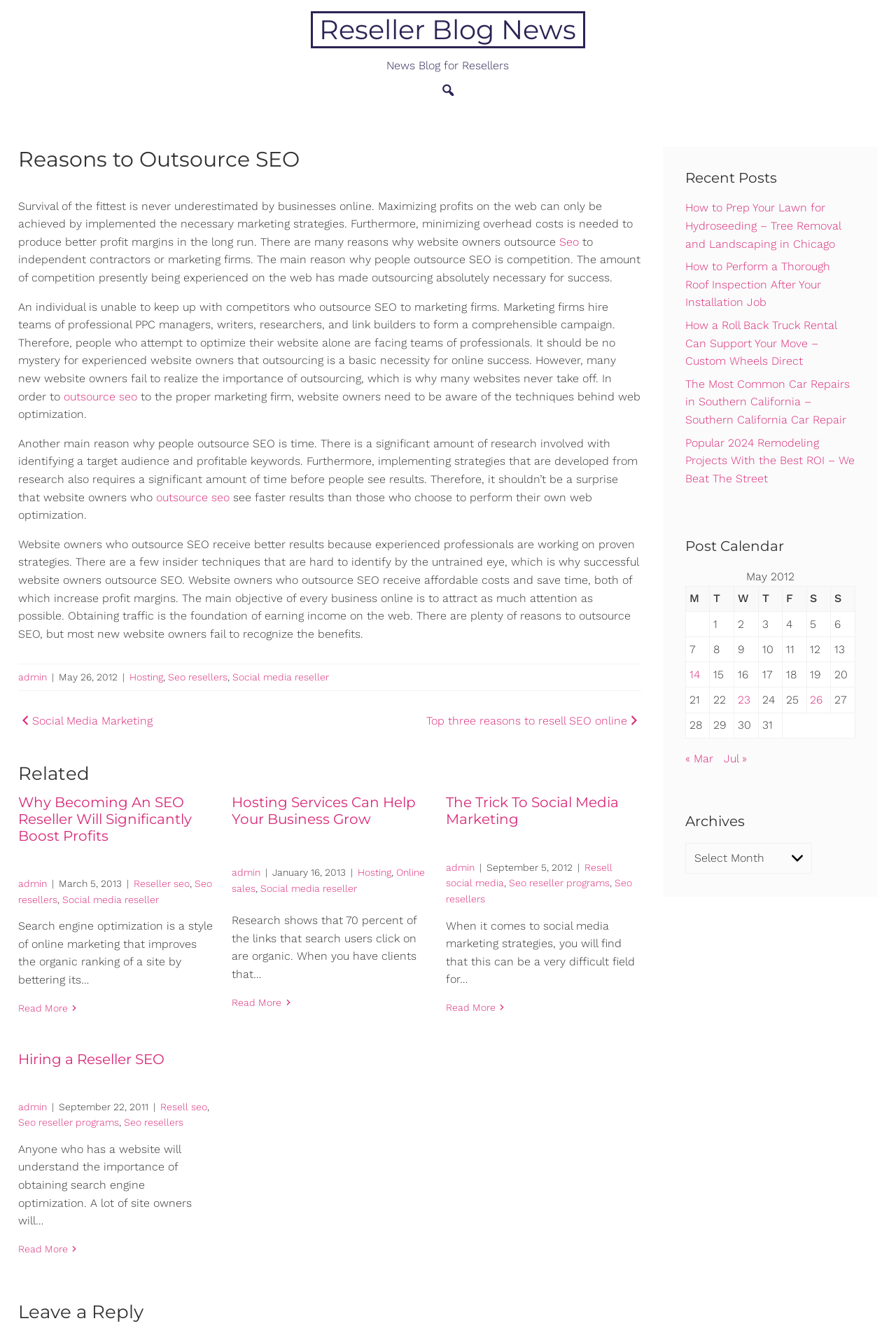What is the main topic of this webpage?
Could you answer the question in a detailed manner, providing as much information as possible?

Based on the content of the webpage, it appears to be discussing various aspects of Search Engine Optimization (SEO), including outsourcing SEO, its benefits, and related services.